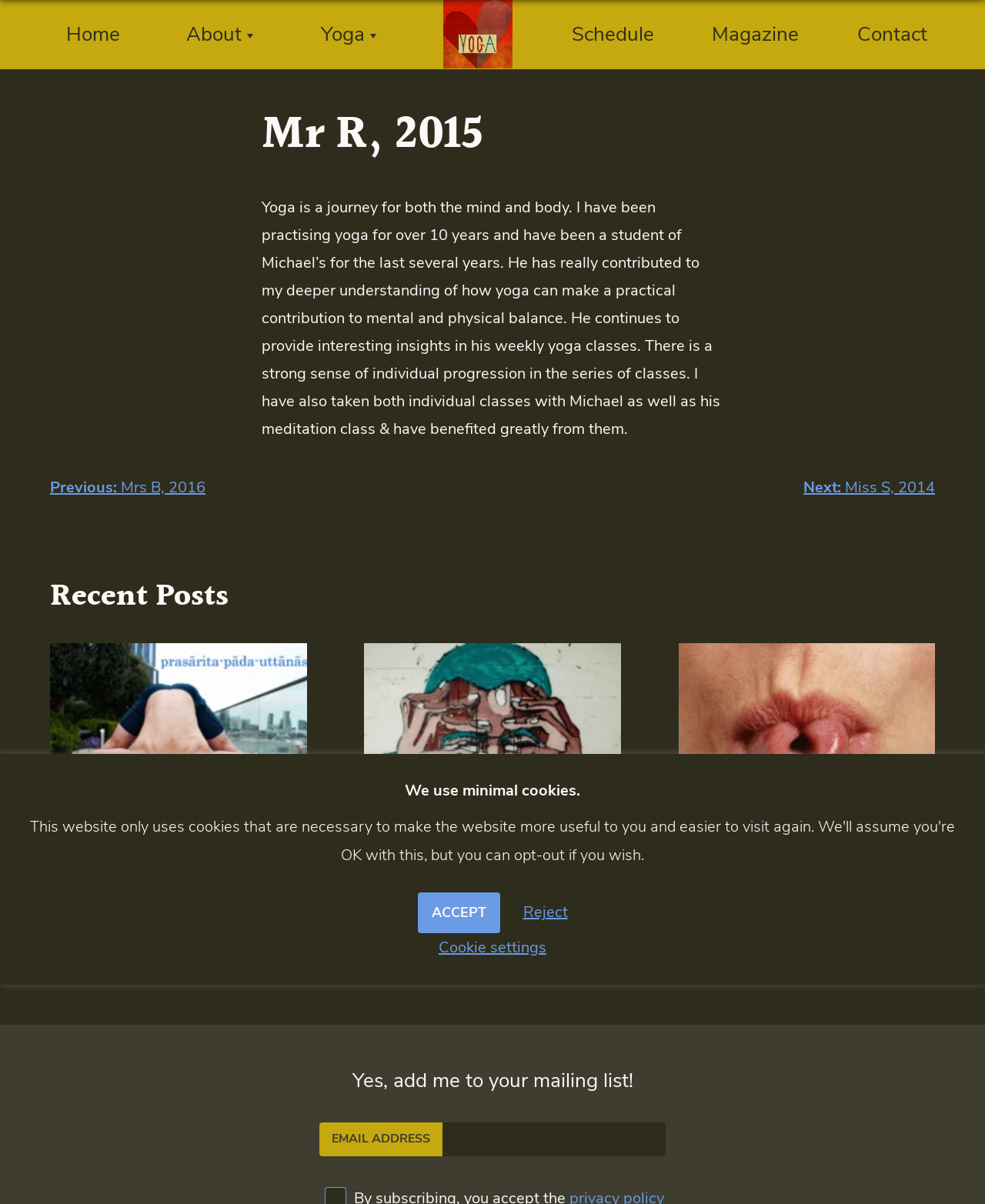Please determine the bounding box coordinates of the element to click on in order to accomplish the following task: "Read the 'About' page". Ensure the coordinates are four float numbers ranging from 0 to 1, i.e., [left, top, right, bottom].

[0.189, 0.014, 0.261, 0.044]